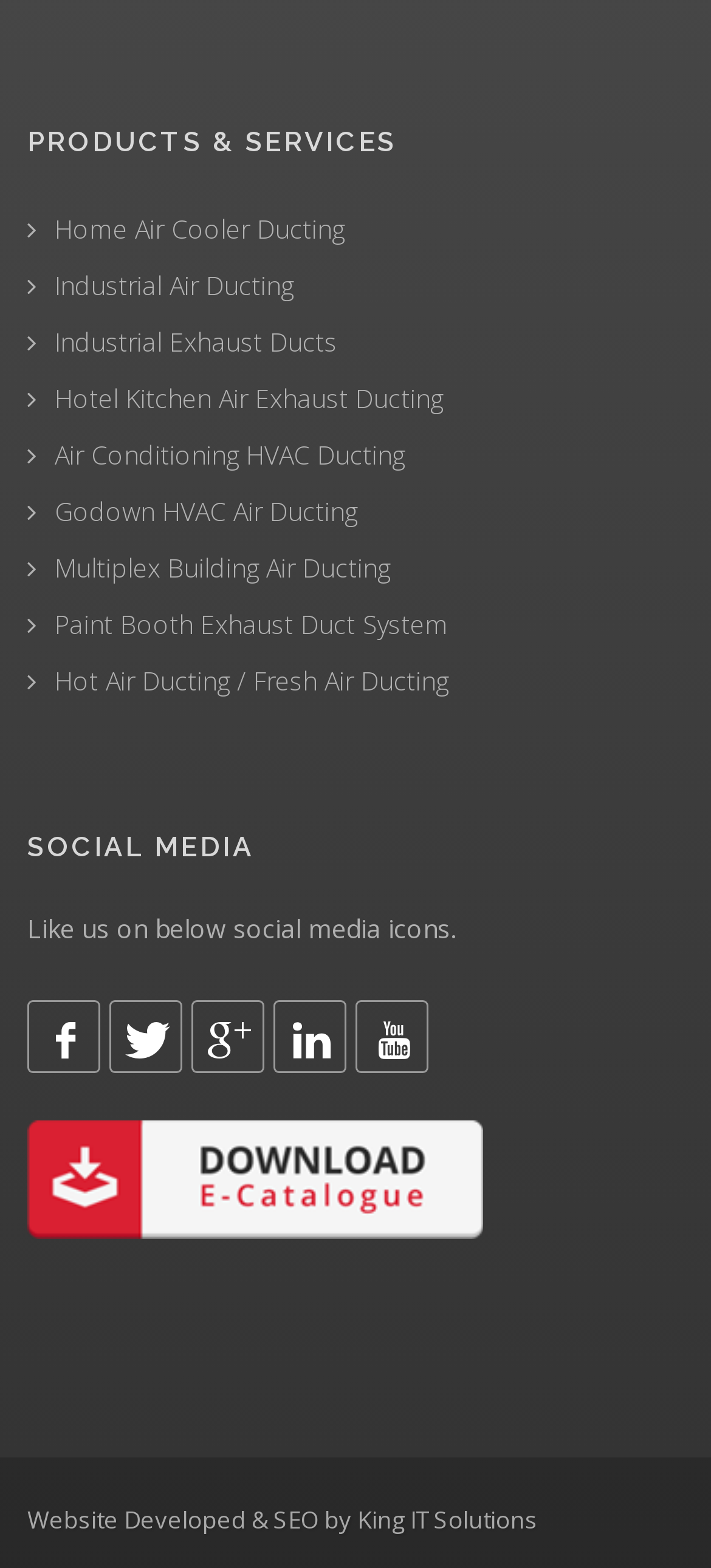Determine the bounding box coordinates for the area that needs to be clicked to fulfill this task: "contact support team". The coordinates must be given as four float numbers between 0 and 1, i.e., [left, top, right, bottom].

None